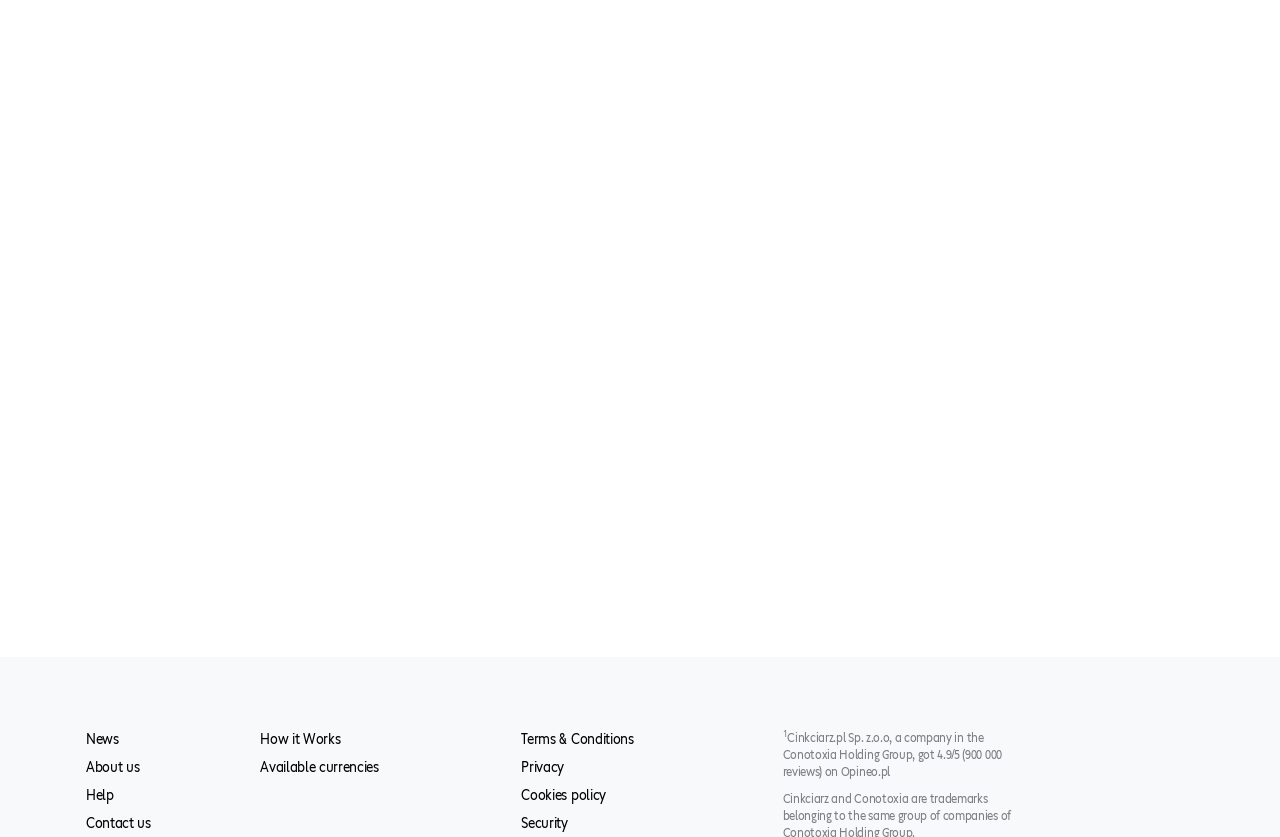Using the information in the image, give a detailed answer to the following question: How many currencies are available for exchange?

The heading at the top of the webpage states 'Attractive exchange rates of 27 currencies', indicating that there are 27 currencies available for exchange.